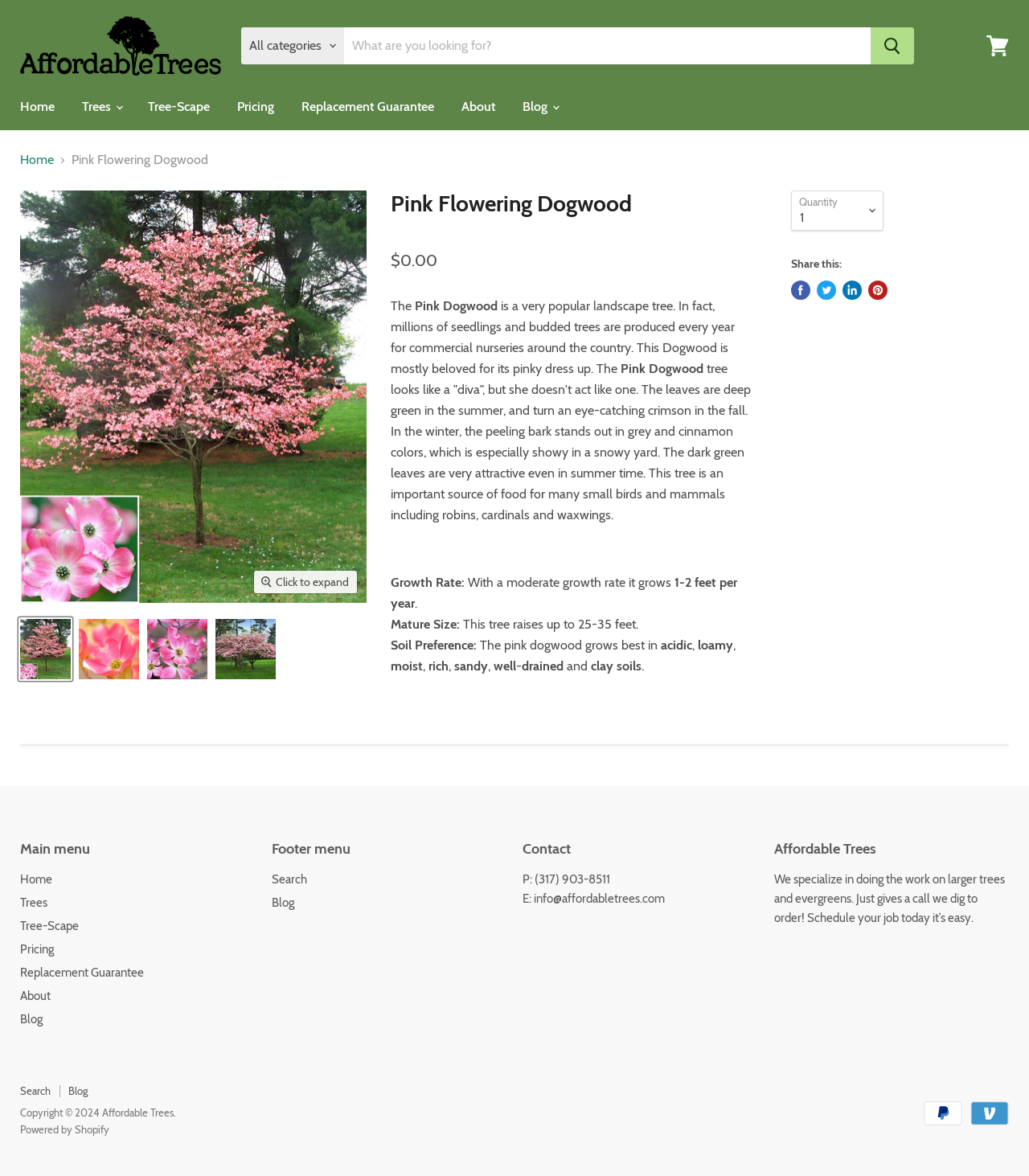Provide a short answer using a single word or phrase for the following question: 
What is the name of the tree described on this page?

Pink Flowering Dogwood